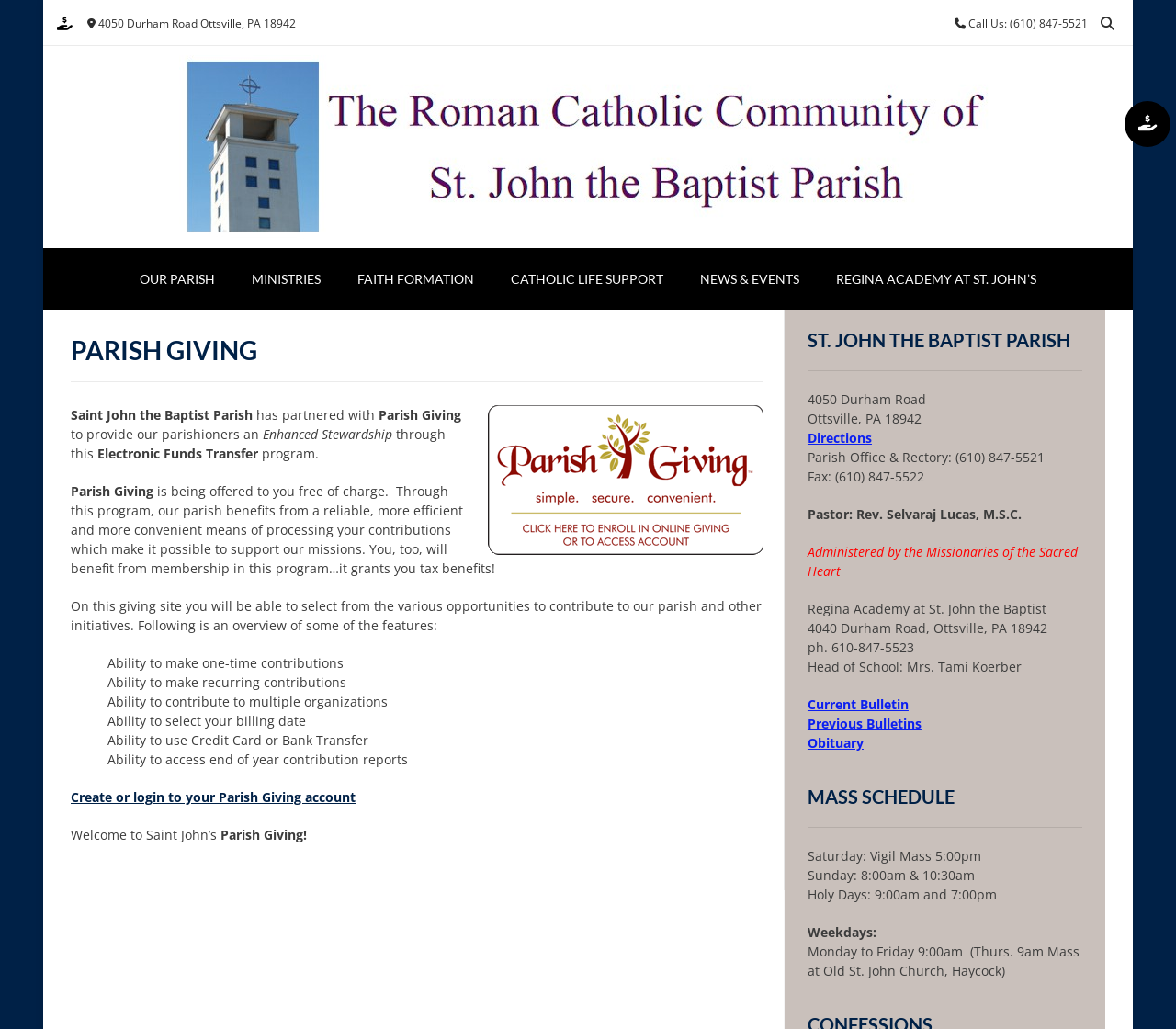Find the bounding box coordinates of the element's region that should be clicked in order to follow the given instruction: "Read about Documents & Policies". The coordinates should consist of four float numbers between 0 and 1, i.e., [left, top, right, bottom].

None